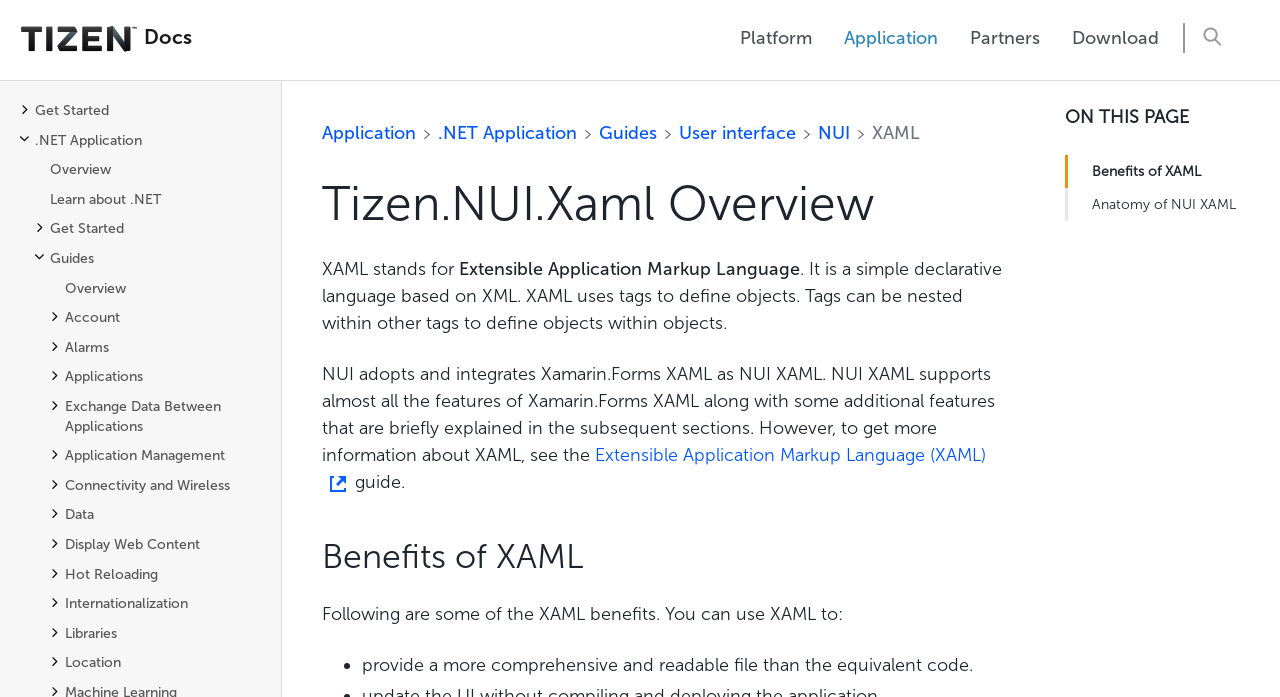Please predict the bounding box coordinates (top-left x, top-left y, bottom-right x, bottom-right y) for the UI element in the screenshot that fits the description: Anatomy of NUI XAML

[0.832, 0.27, 0.965, 0.317]